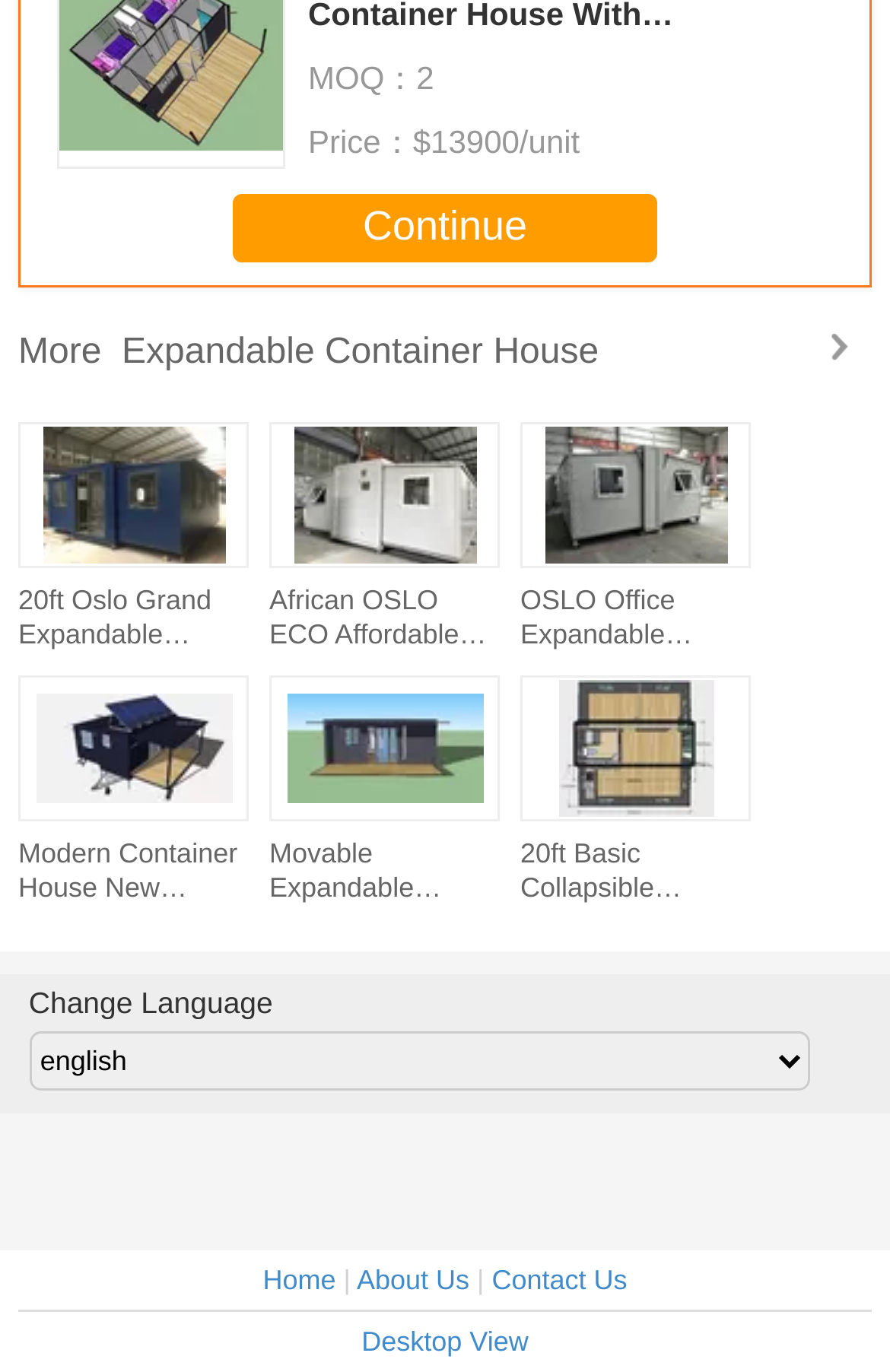Determine the bounding box coordinates of the UI element described by: "More Expandable Container House".

[0.021, 0.218, 0.979, 0.281]